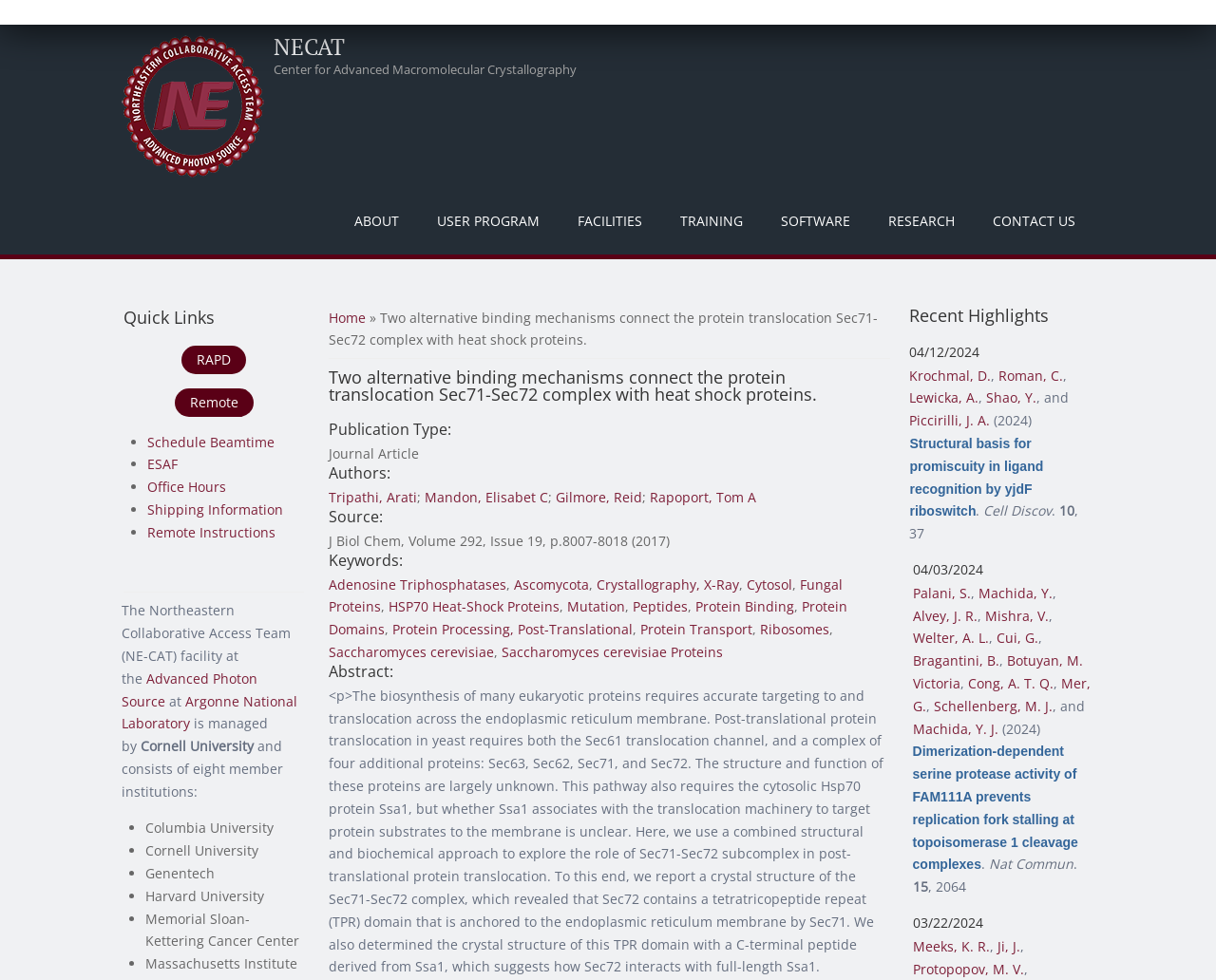Pinpoint the bounding box coordinates of the element you need to click to execute the following instruction: "Visit the NECAT Center for Advanced Macromolecular Crystallography". The bounding box should be represented by four float numbers between 0 and 1, in the format [left, top, right, bottom].

[0.225, 0.035, 0.474, 0.082]